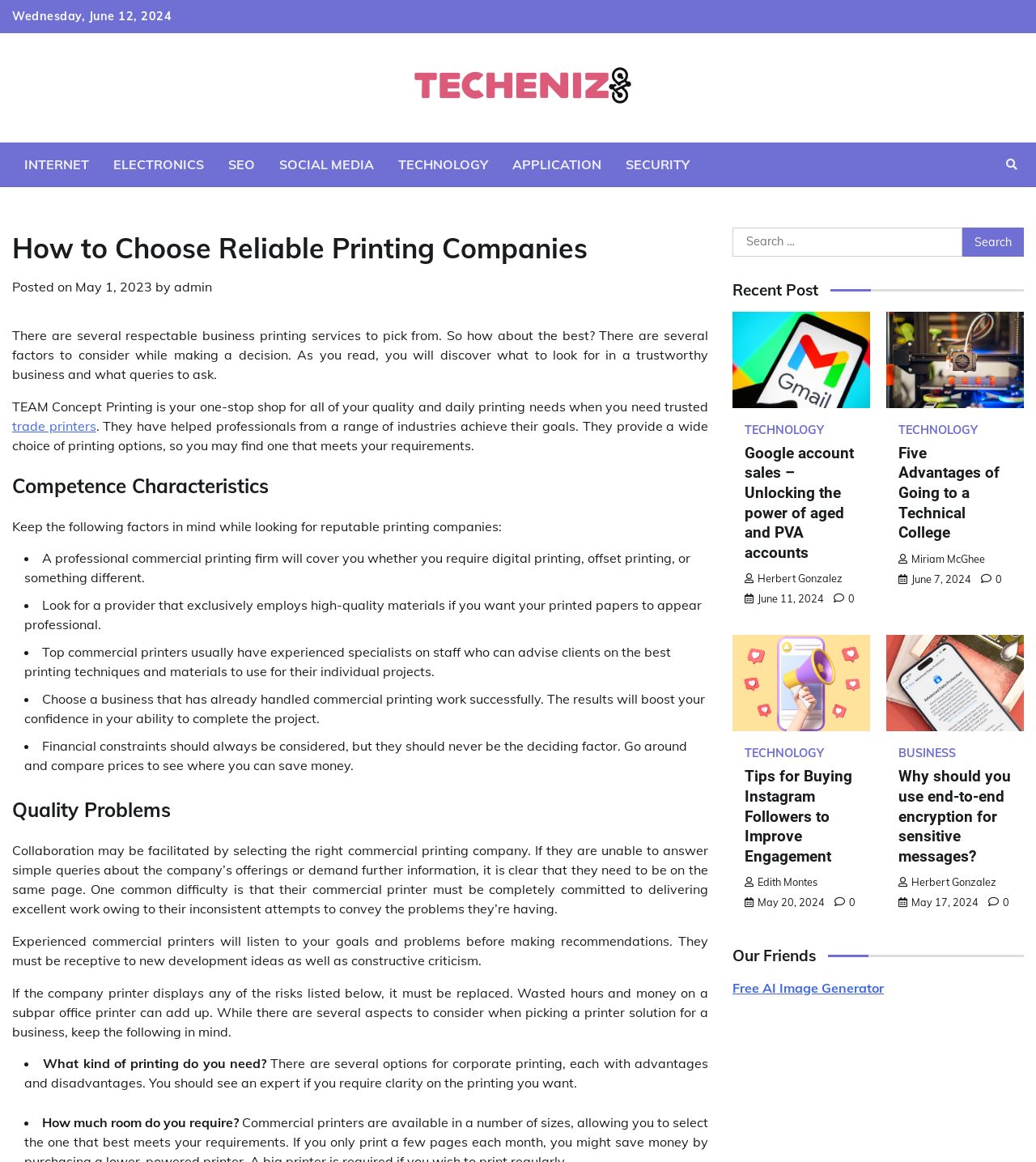Bounding box coordinates are specified in the format (top-left x, top-left y, bottom-right x, bottom-right y). All values are floating point numbers bounded between 0 and 1. Please provide the bounding box coordinate of the region this sentence describes: http://www.law.cornell.edu/uscode/17/107.shtml

None